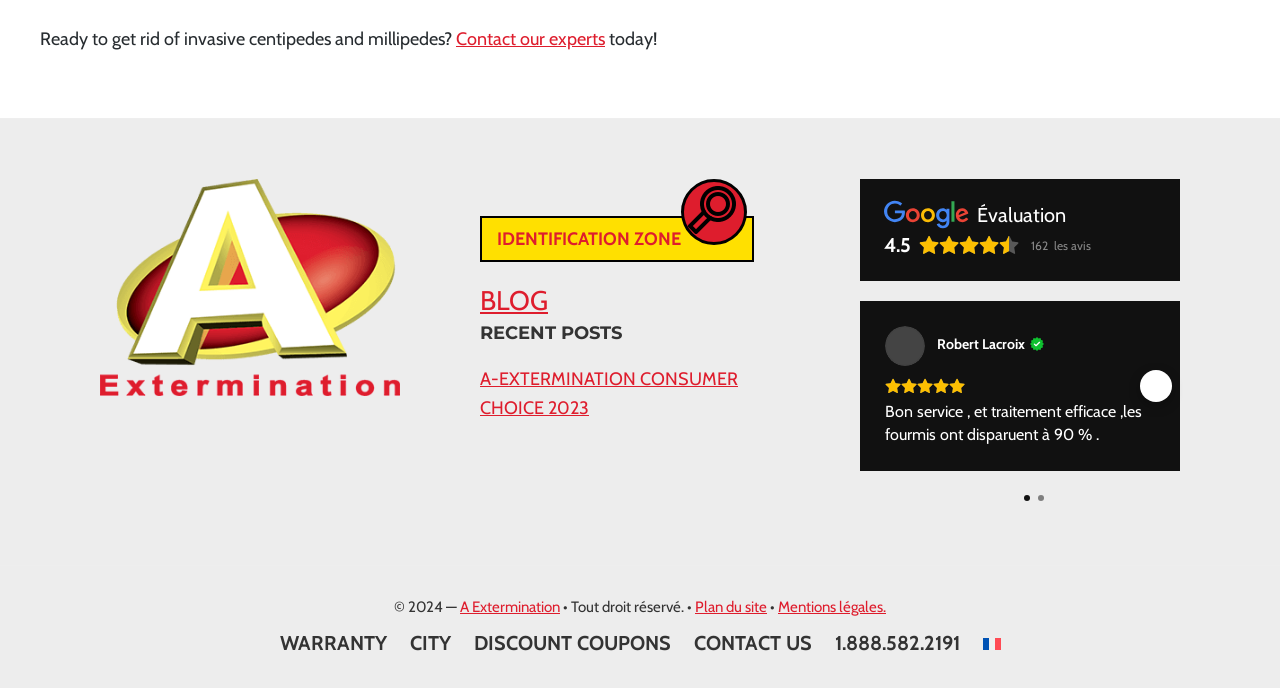Locate the bounding box coordinates of the area you need to click to fulfill this instruction: 'View the recent posts'. The coordinates must be in the form of four float numbers ranging from 0 to 1: [left, top, right, bottom].

[0.375, 0.469, 0.625, 0.501]